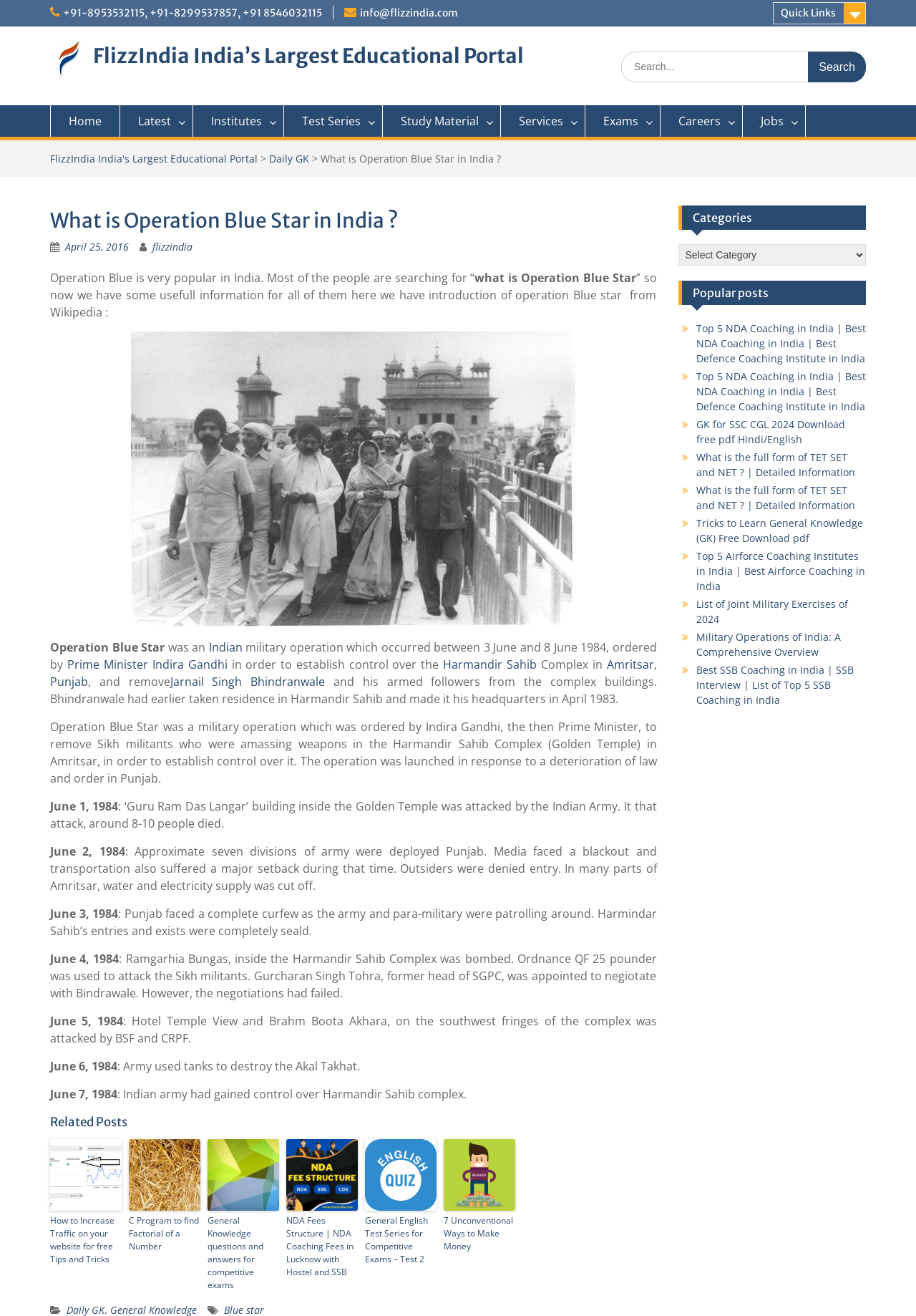Identify and extract the heading text of the webpage.

What is Operation Blue Star in India ?